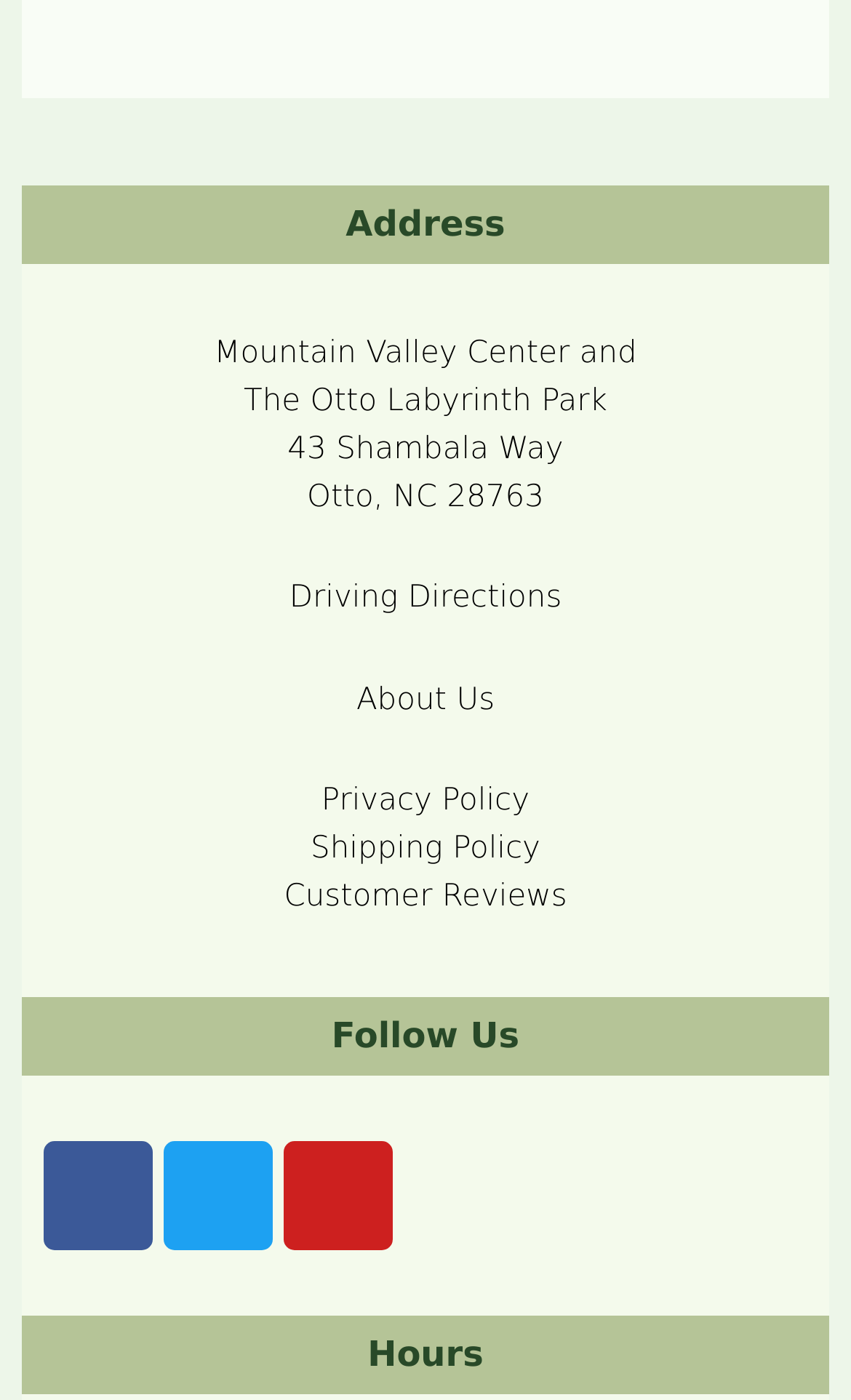What is the last section on the webpage?
Use the image to answer the question with a single word or phrase.

Hours